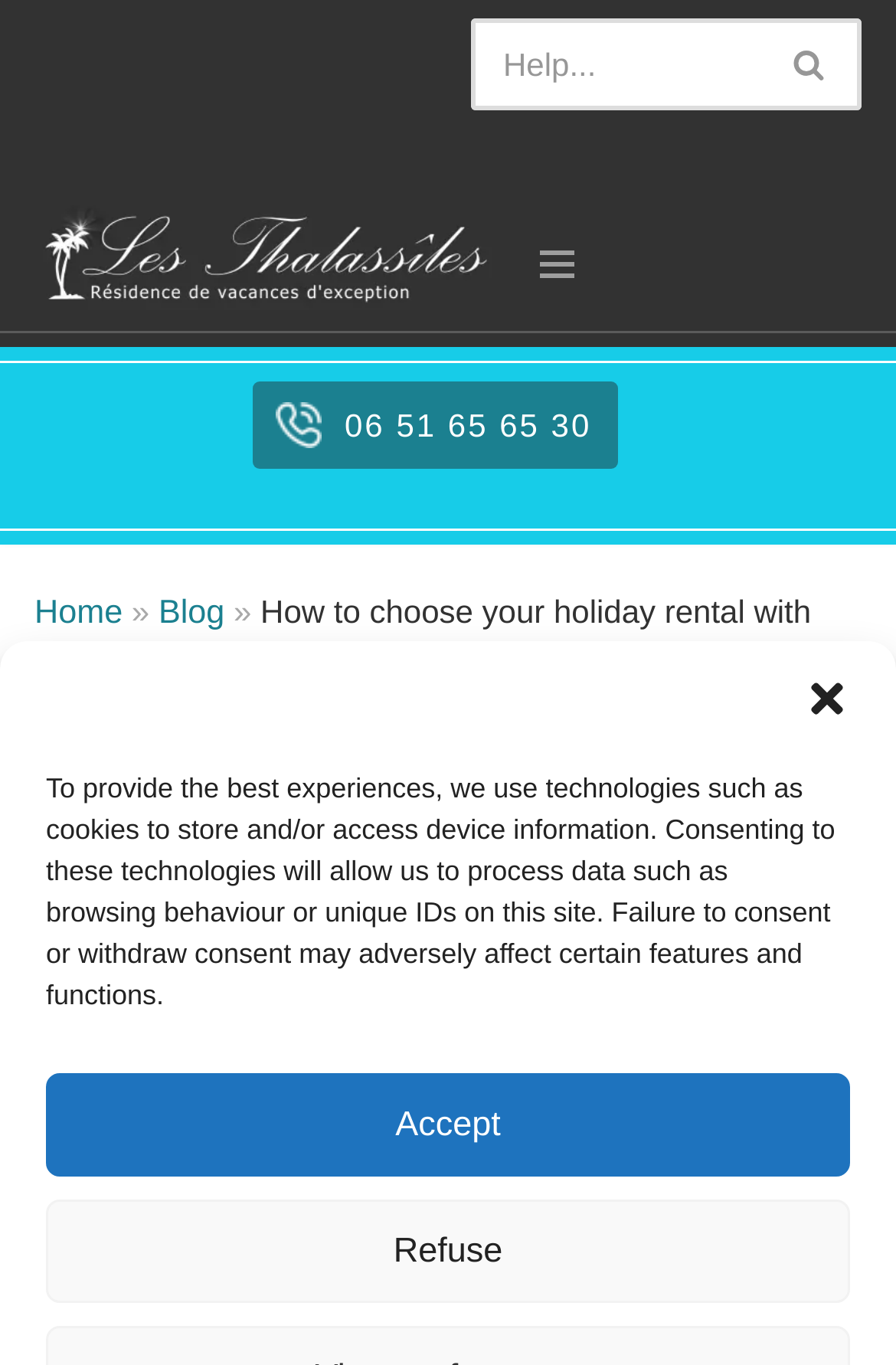Please provide a one-word or phrase answer to the question: 
What is the phone number provided?

06 51 65 65 30